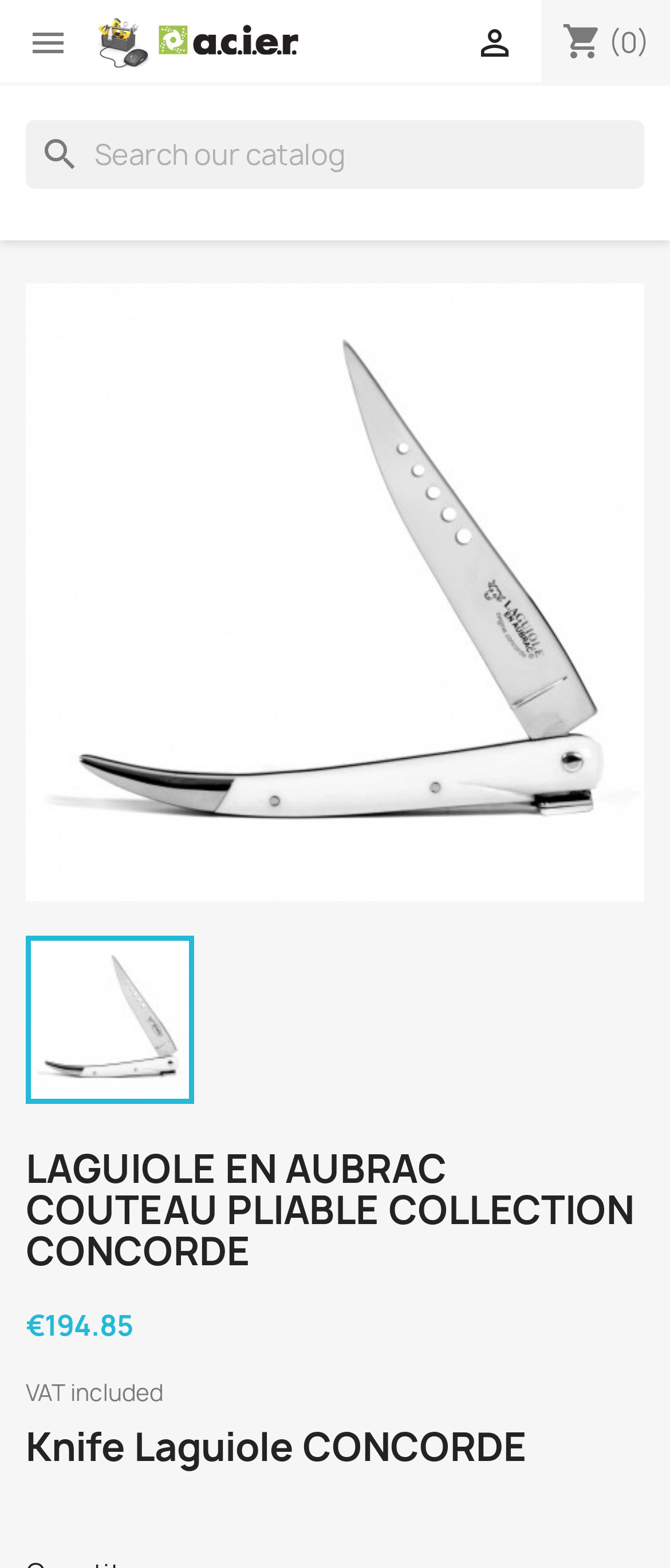Calculate the bounding box coordinates of the UI element given the description: "201-913-1888".

None